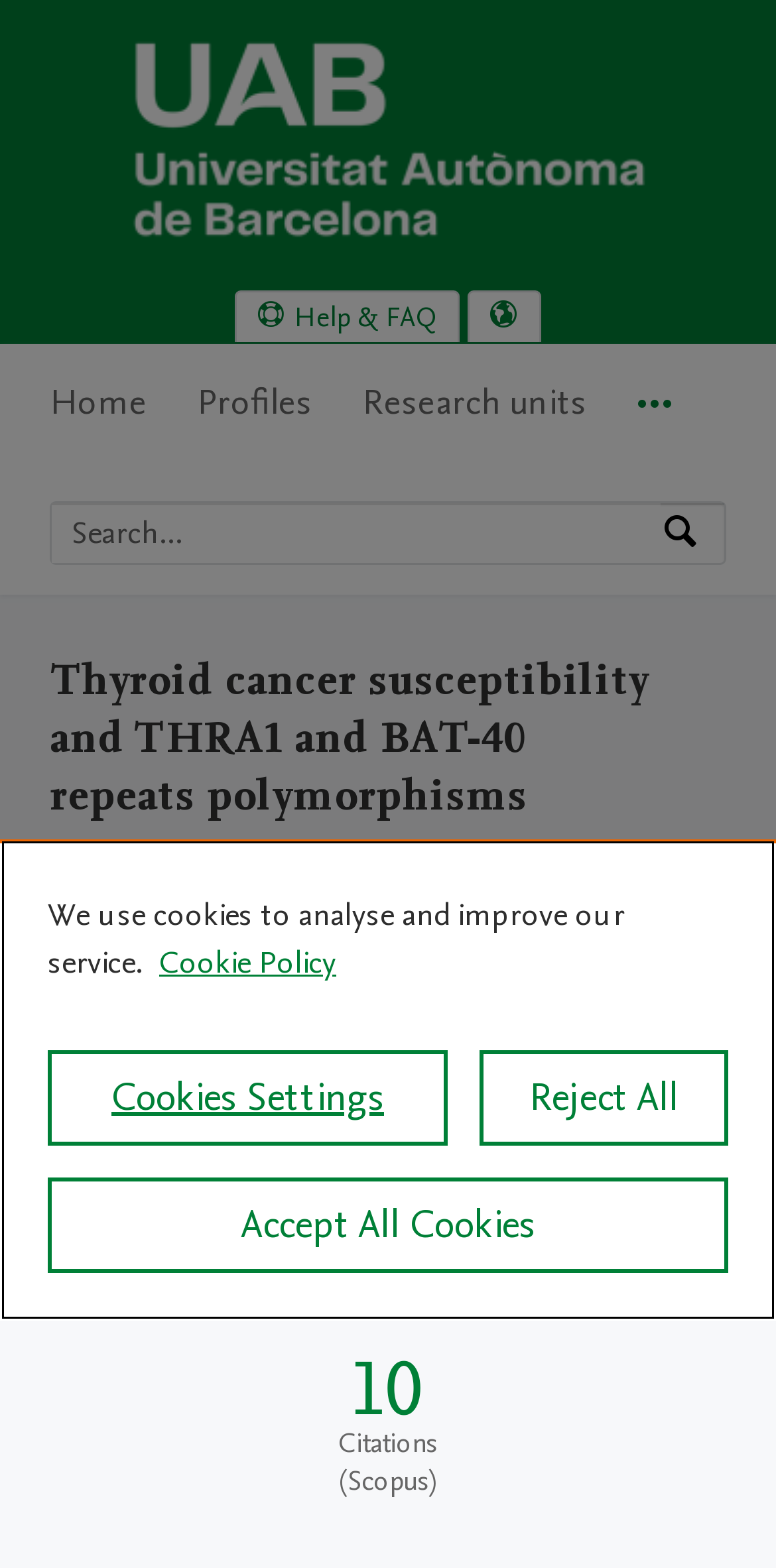Please identify the bounding box coordinates of the clickable area that will allow you to execute the instruction: "Go to Universitat Autònoma de Barcelona Research Portal Home".

[0.16, 0.132, 0.84, 0.16]